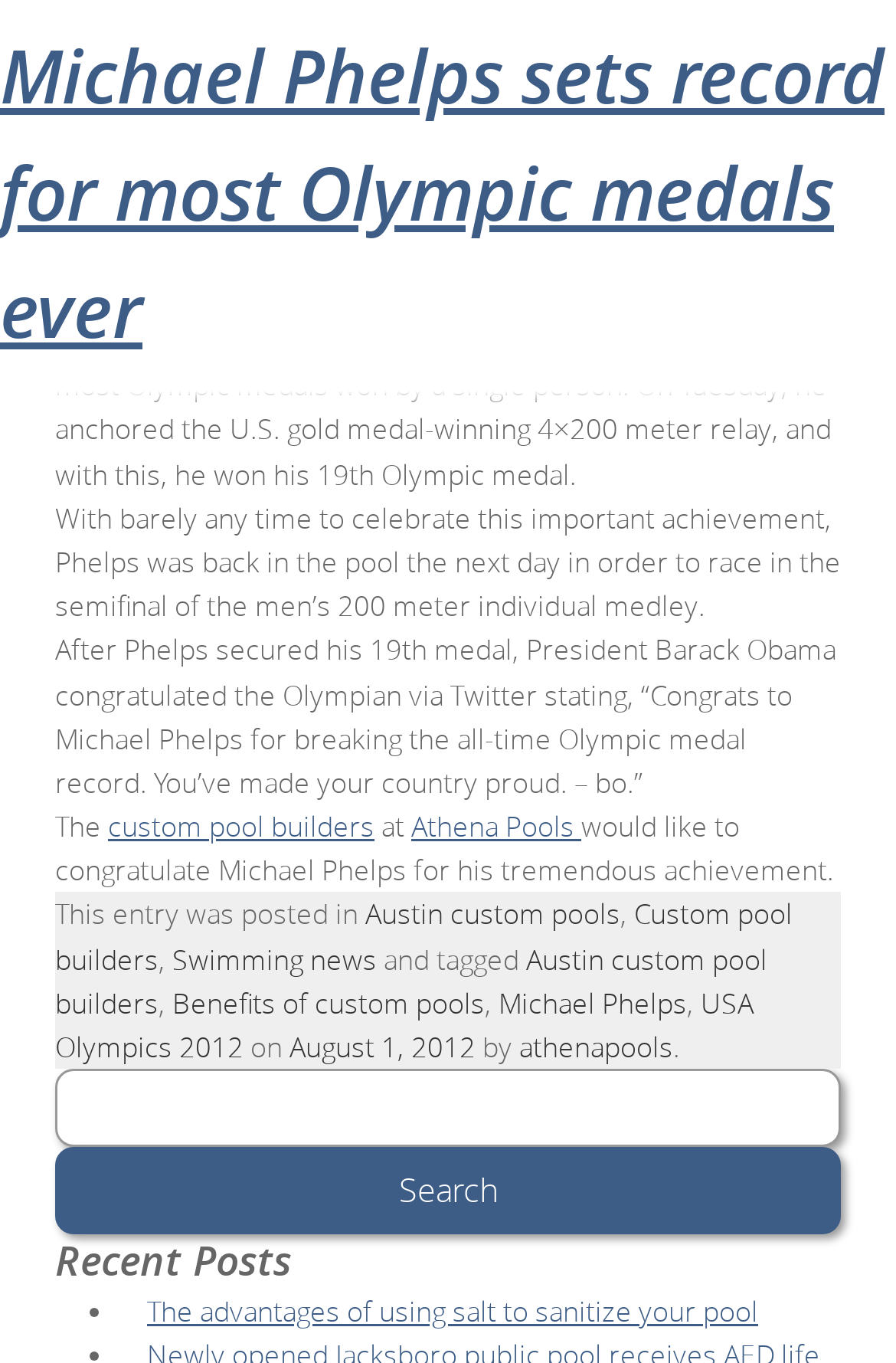Based on the element description: "athenapools", identify the bounding box coordinates for this UI element. The coordinates must be four float numbers between 0 and 1, listed as [left, top, right, bottom].

[0.579, 0.754, 0.751, 0.781]